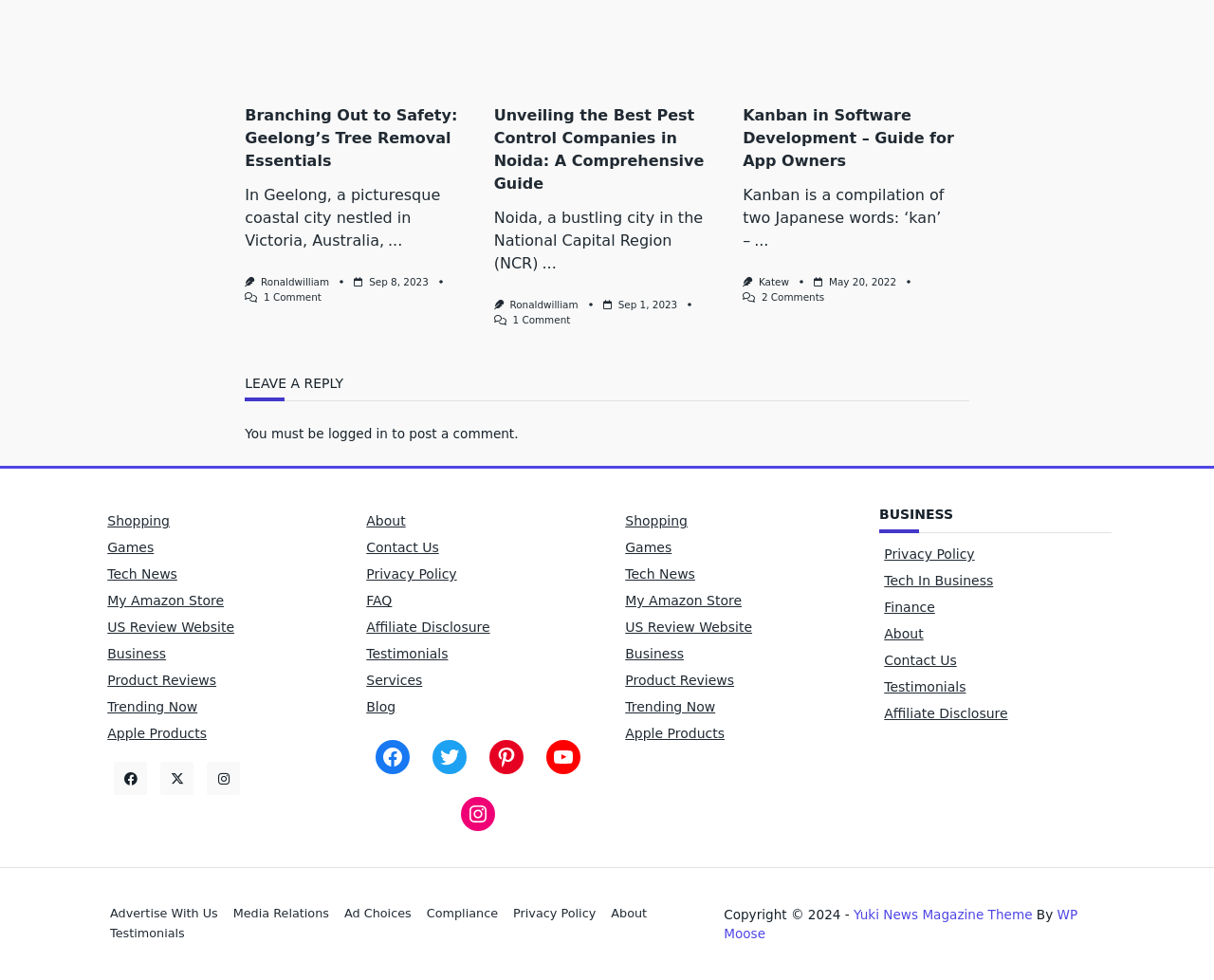Specify the bounding box coordinates of the element's area that should be clicked to execute the given instruction: "Leave a reply". The coordinates should be four float numbers between 0 and 1, i.e., [left, top, right, bottom].

[0.202, 0.381, 0.798, 0.409]